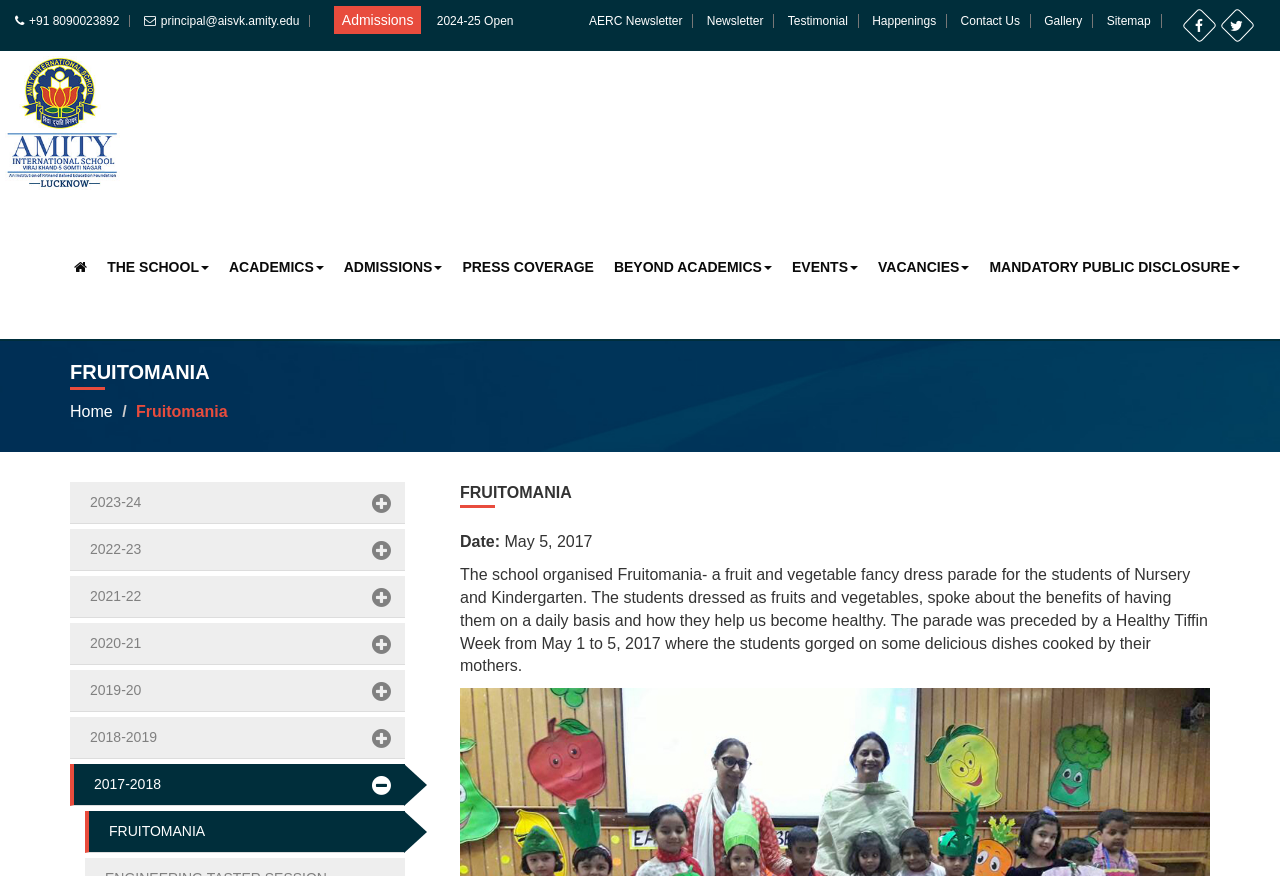What is the phone number of the school?
Look at the image and answer with only one word or phrase.

+91 8090023892